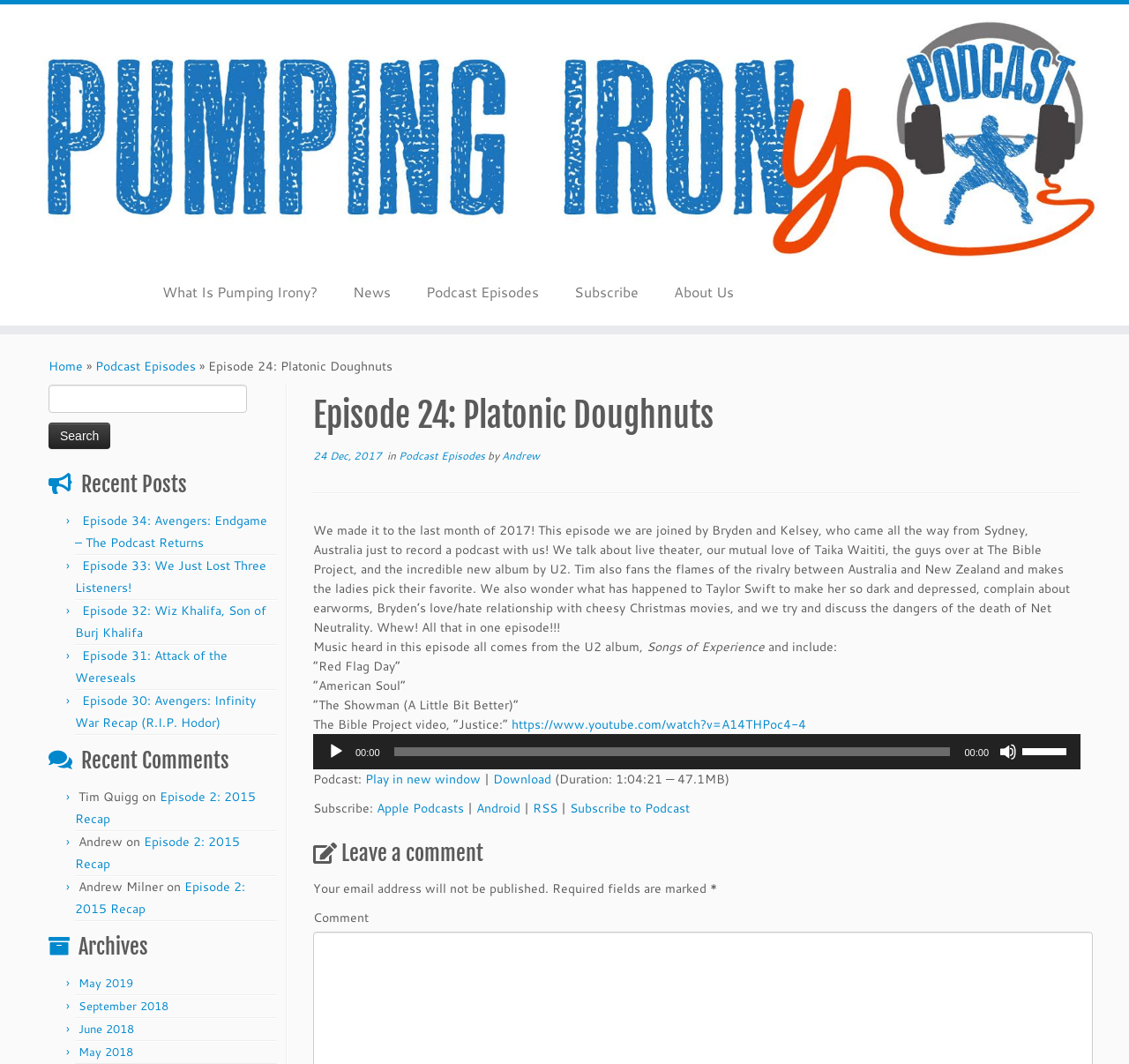How many recent posts are listed on the webpage?
Using the image as a reference, answer the question in detail.

The number of recent posts listed on the webpage can be found by counting the links under the 'Recent Posts' heading, which are 5 in total.